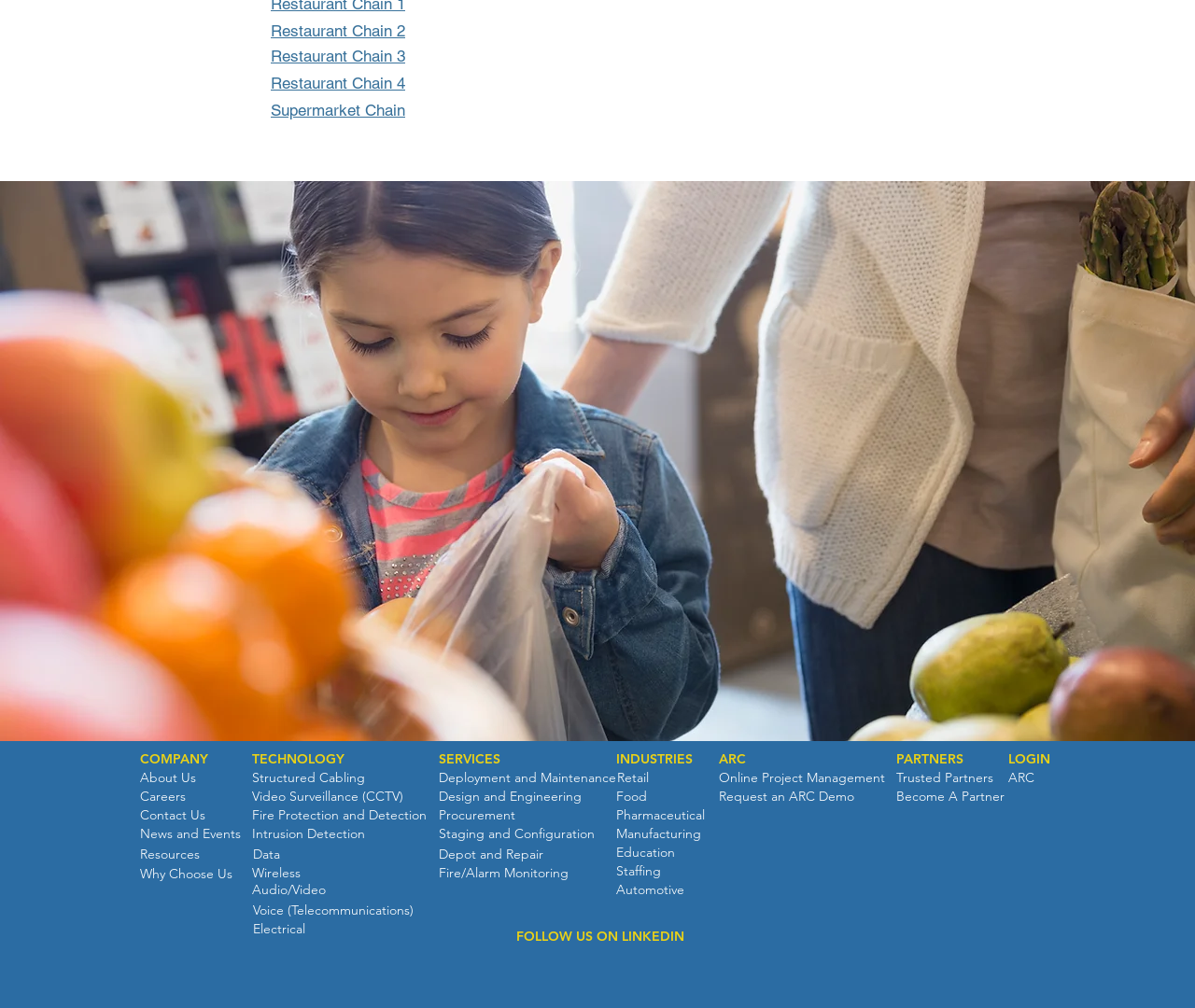Give a one-word or one-phrase response to the question:
How many social media icons are there?

1